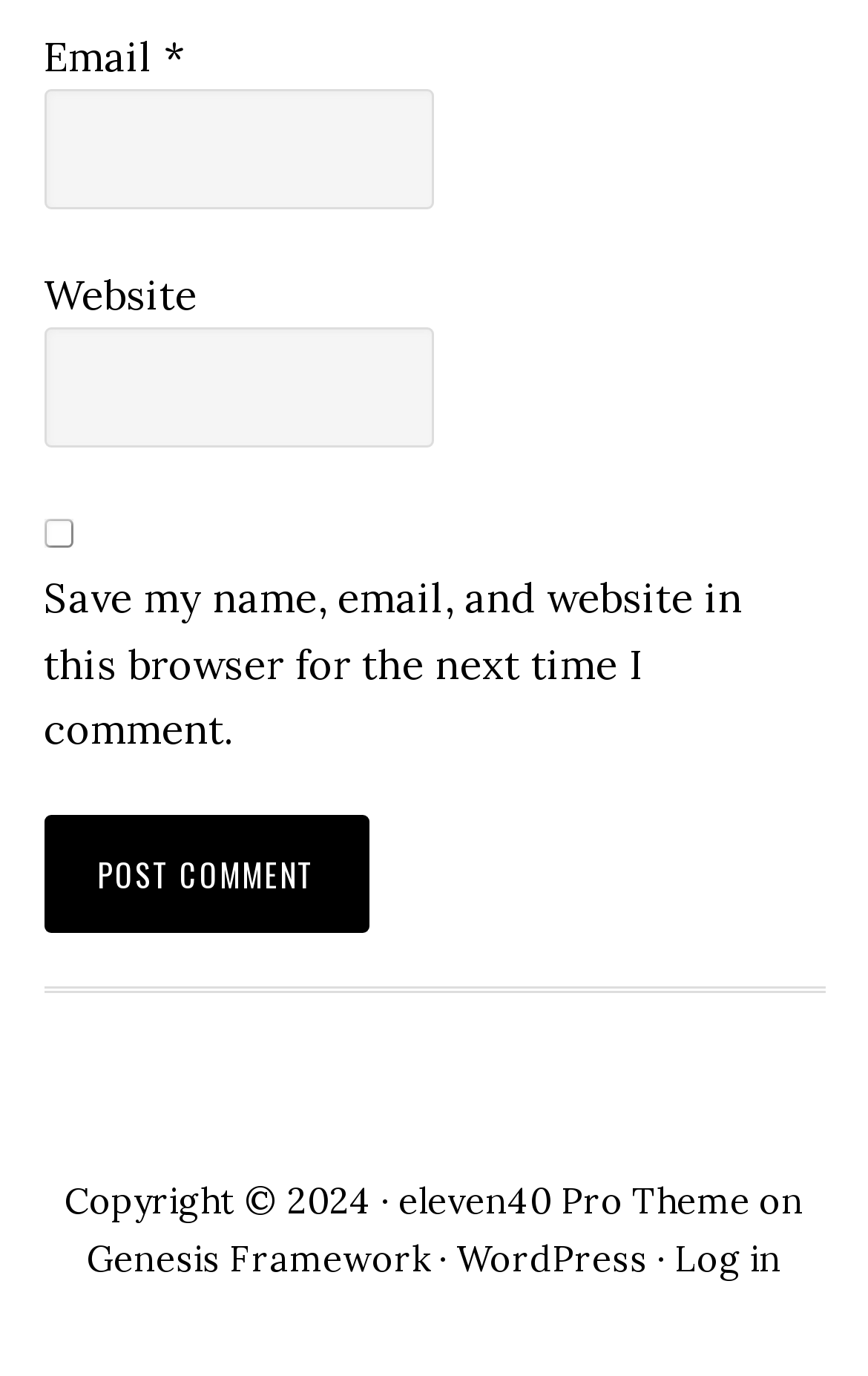Answer the question with a brief word or phrase:
How many links are there at the bottom of the page?

4